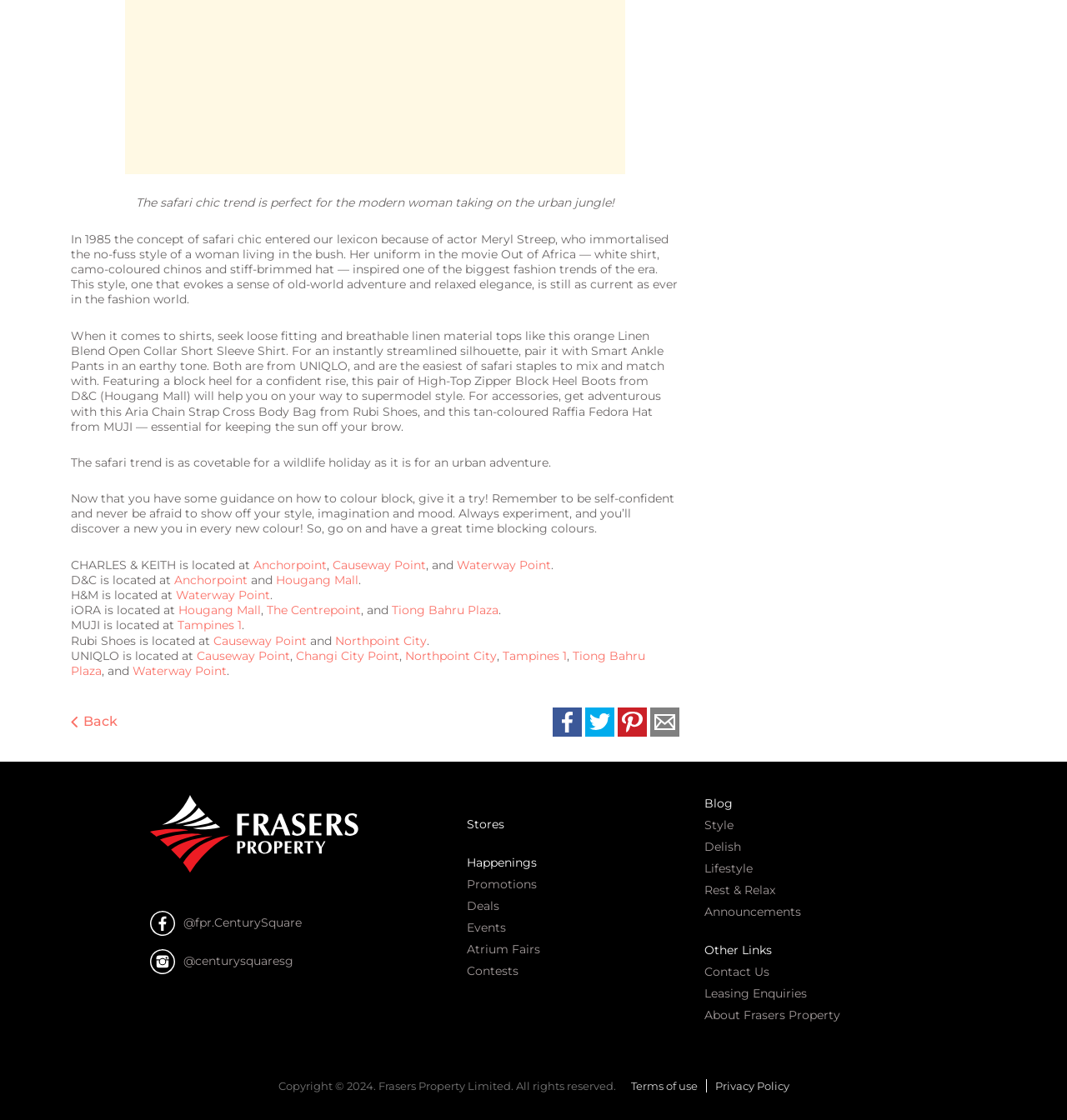Please specify the bounding box coordinates of the element that should be clicked to execute the given instruction: 'Learn about Frasers Property'. Ensure the coordinates are four float numbers between 0 and 1, expressed as [left, top, right, bottom].

[0.66, 0.899, 0.859, 0.915]